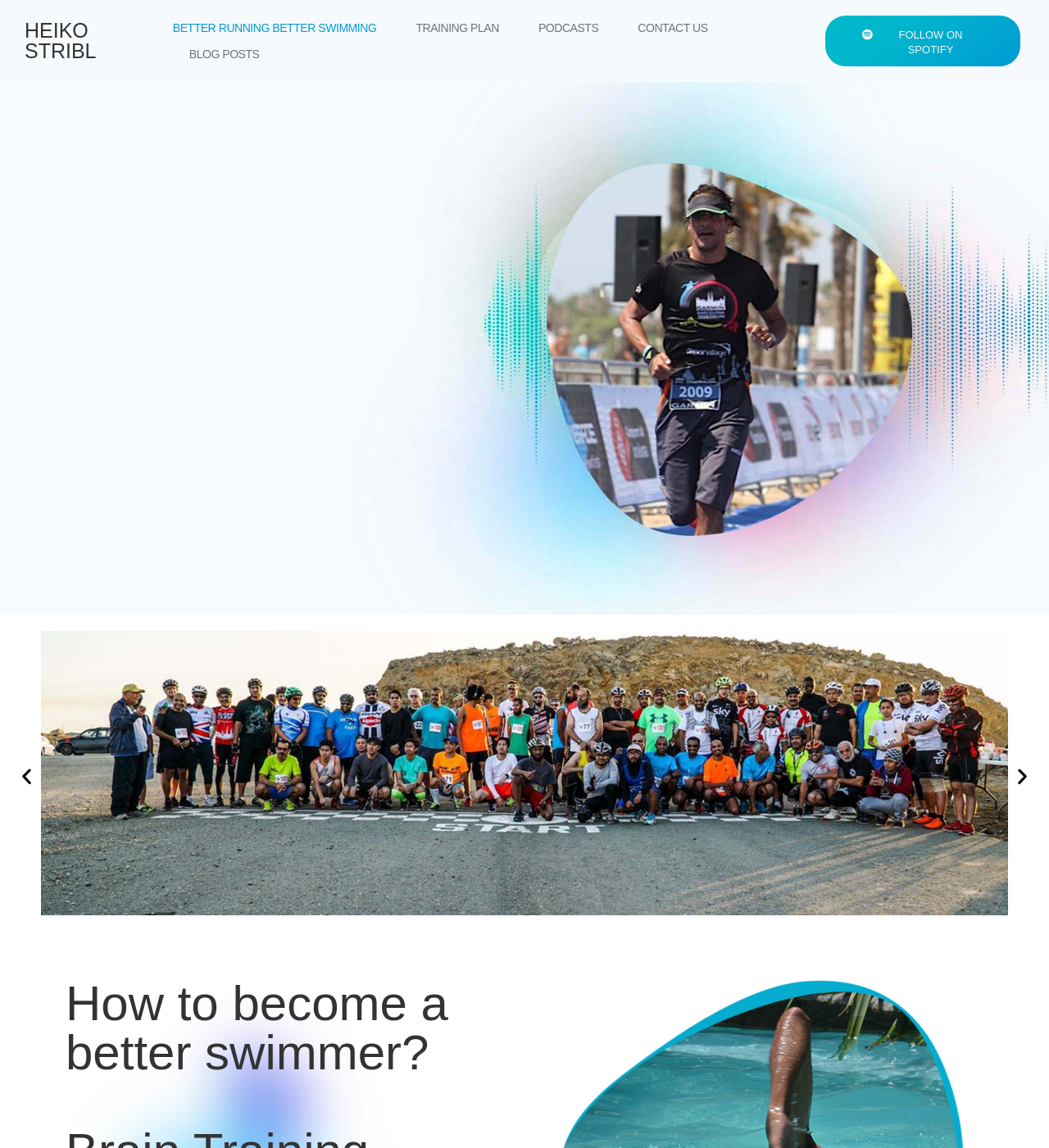Extract the bounding box coordinates for the HTML element that matches this description: "Training Plan". The coordinates should be four float numbers between 0 and 1, i.e., [left, top, right, bottom].

[0.393, 0.013, 0.479, 0.036]